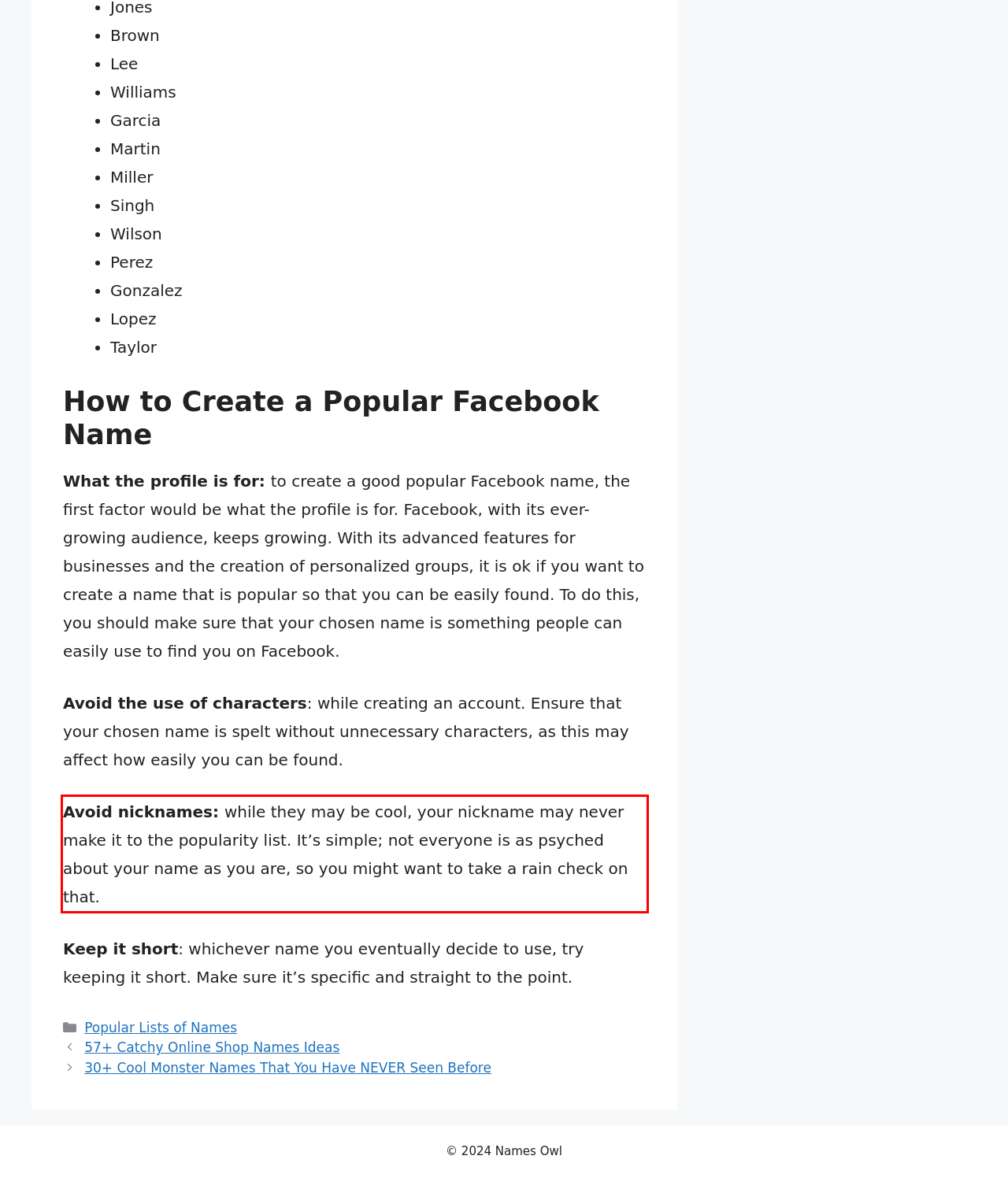You have a screenshot of a webpage, and there is a red bounding box around a UI element. Utilize OCR to extract the text within this red bounding box.

Avoid nicknames: while they may be cool, your nickname may never make it to the popularity list. It’s simple; not everyone is as psyched about your name as you are, so you might want to take a rain check on that.